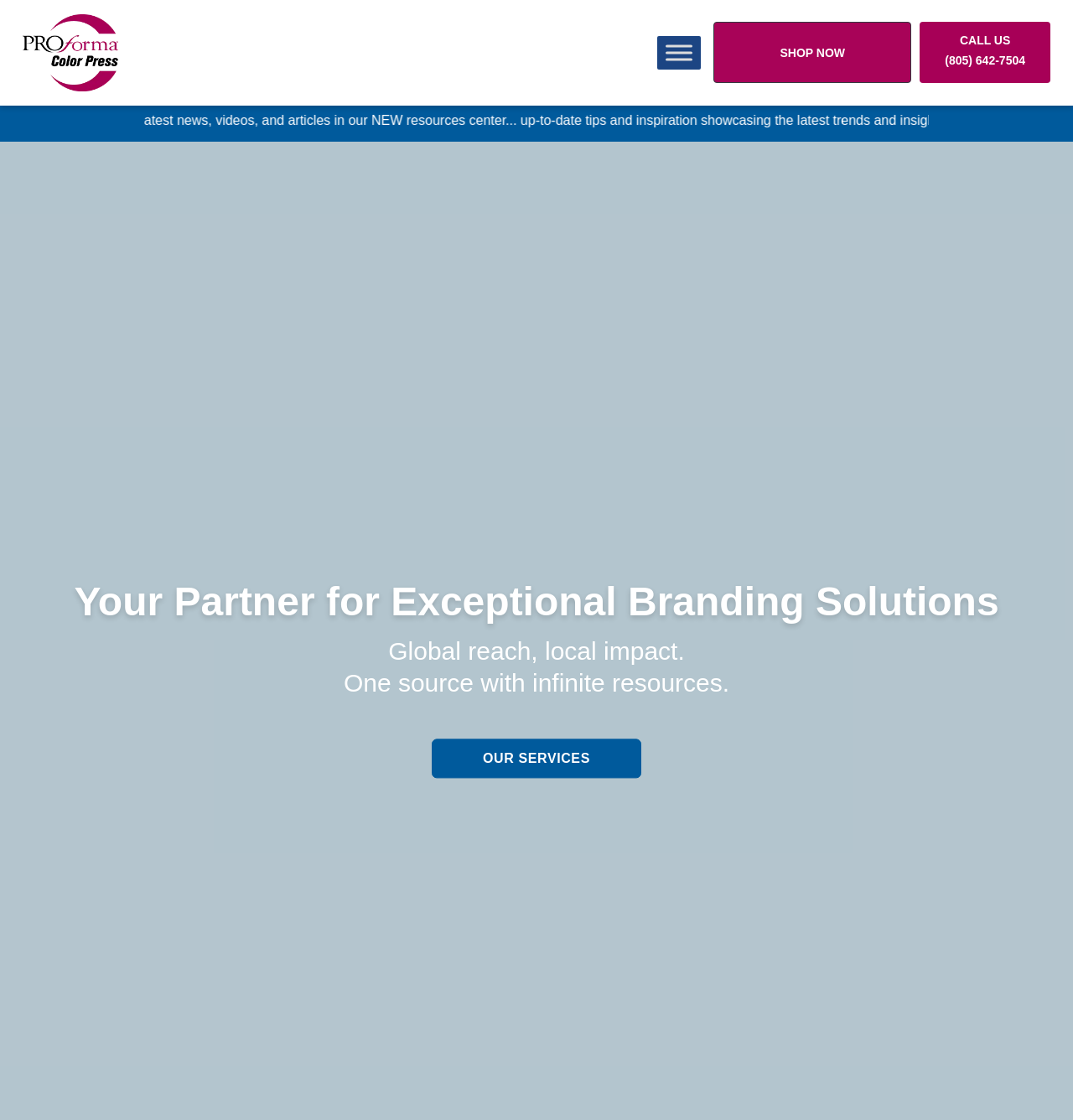Locate the bounding box of the UI element described in the following text: "parent_node: SHOP NOW".

[0.021, 0.013, 0.11, 0.081]